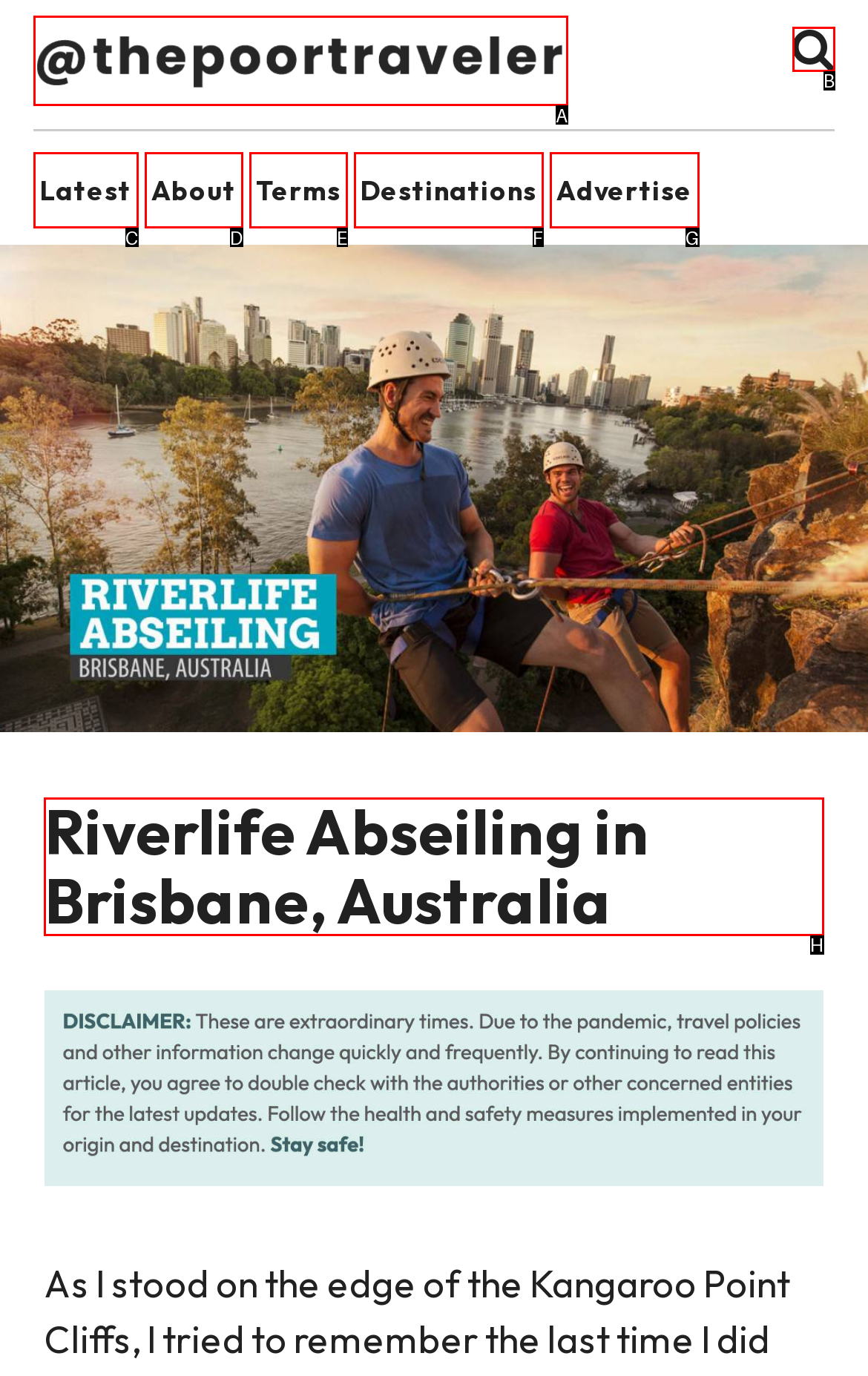Determine which element should be clicked for this task: Read the 'Riverlife Abseiling in Brisbane, Australia' heading
Answer with the letter of the selected option.

H